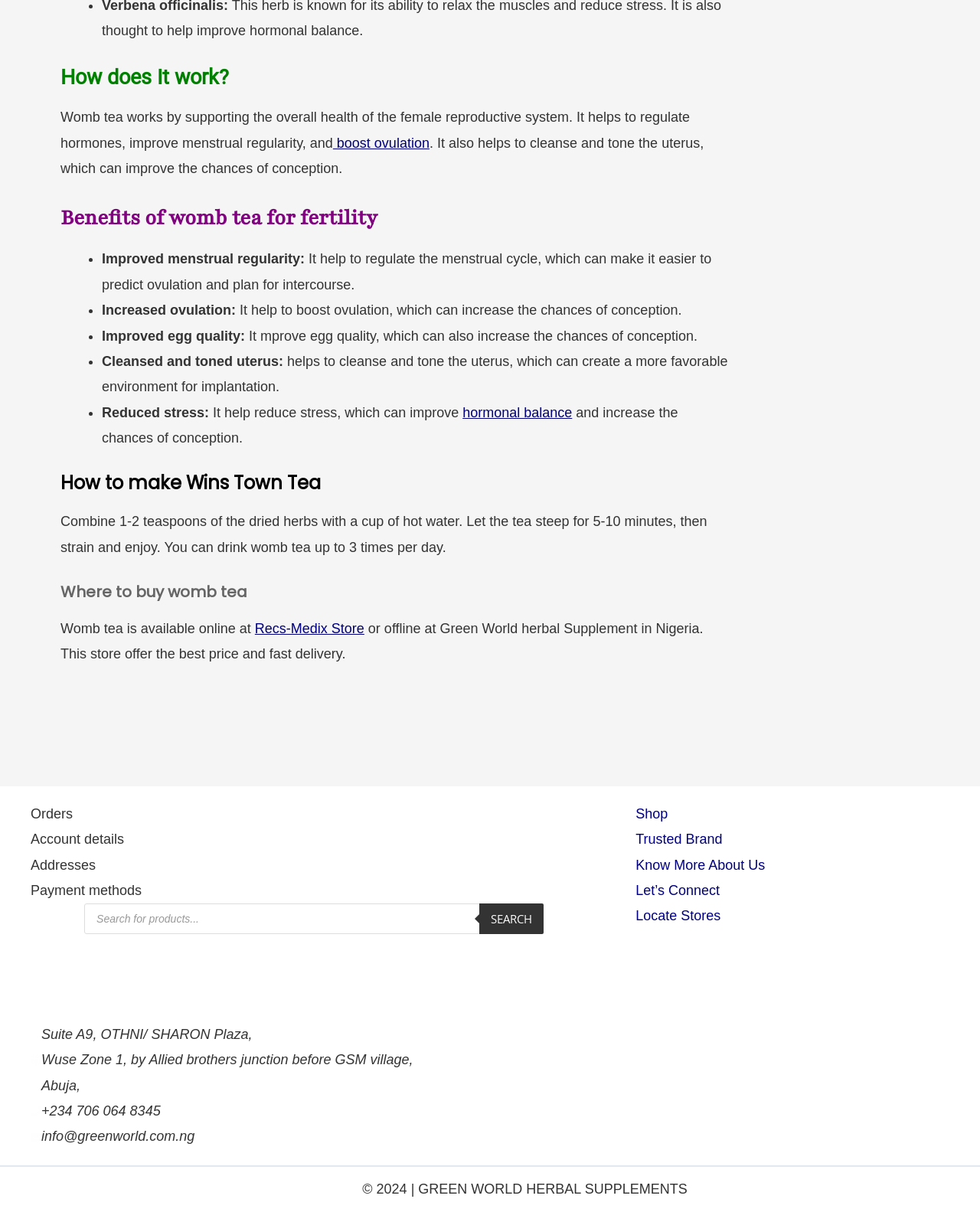How often can womb tea be consumed?
Identify the answer in the screenshot and reply with a single word or phrase.

Up to 3 times per day